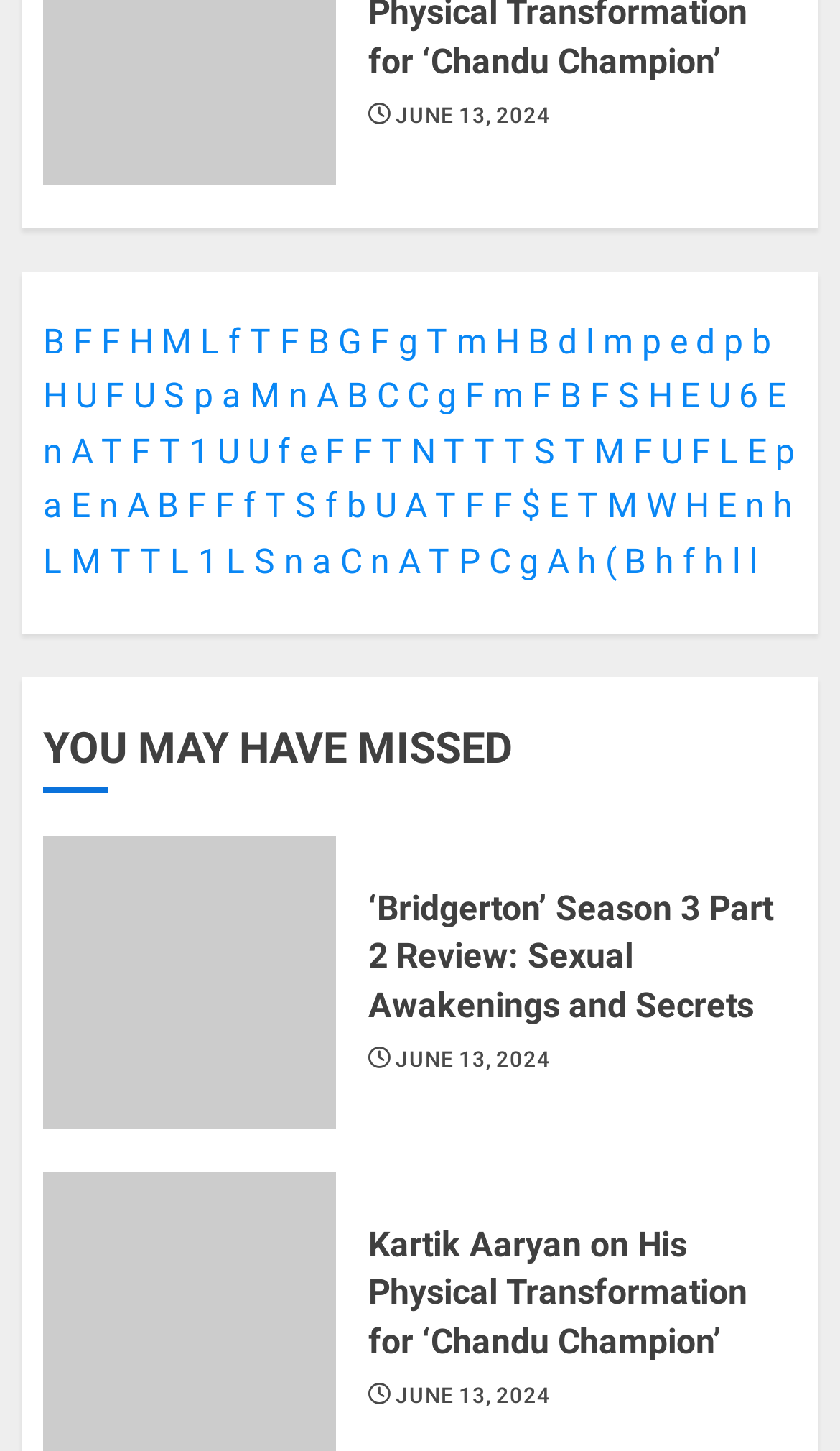How many rows of links are present?
Observe the image and answer the question with a one-word or short phrase response.

3